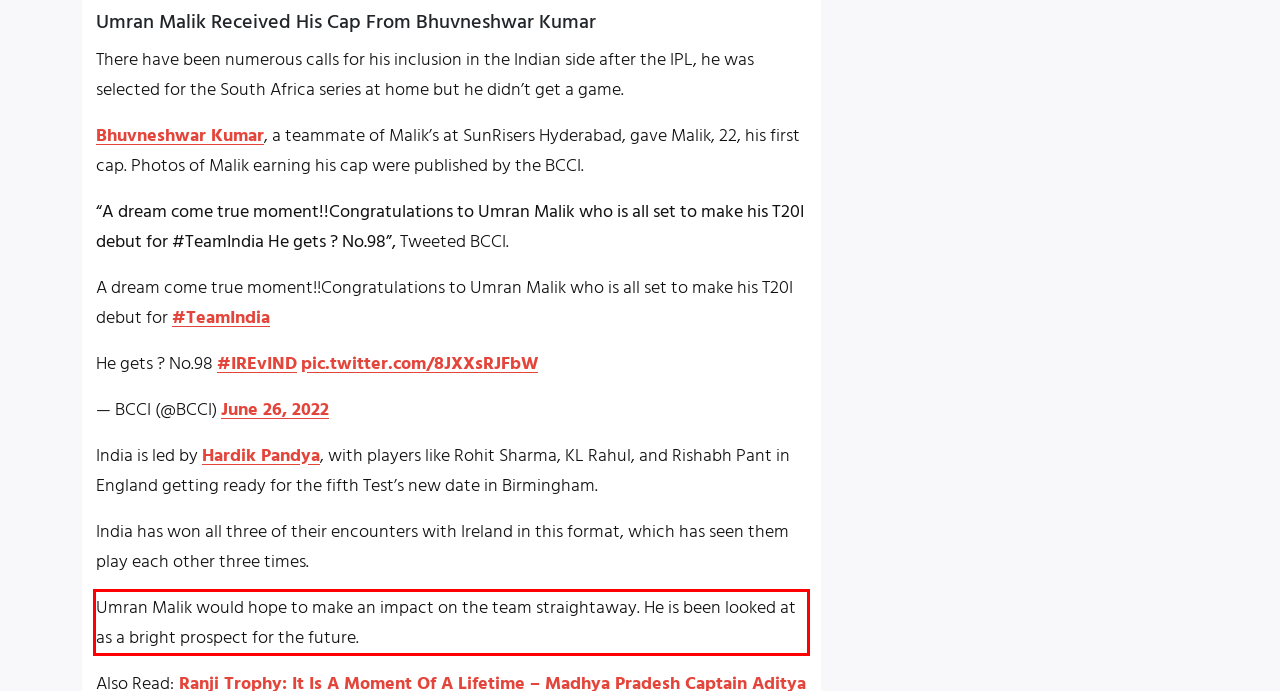You are presented with a screenshot containing a red rectangle. Extract the text found inside this red bounding box.

Umran Malik would hope to make an impact on the team straightaway. He is been looked at as a bright prospect for the future.